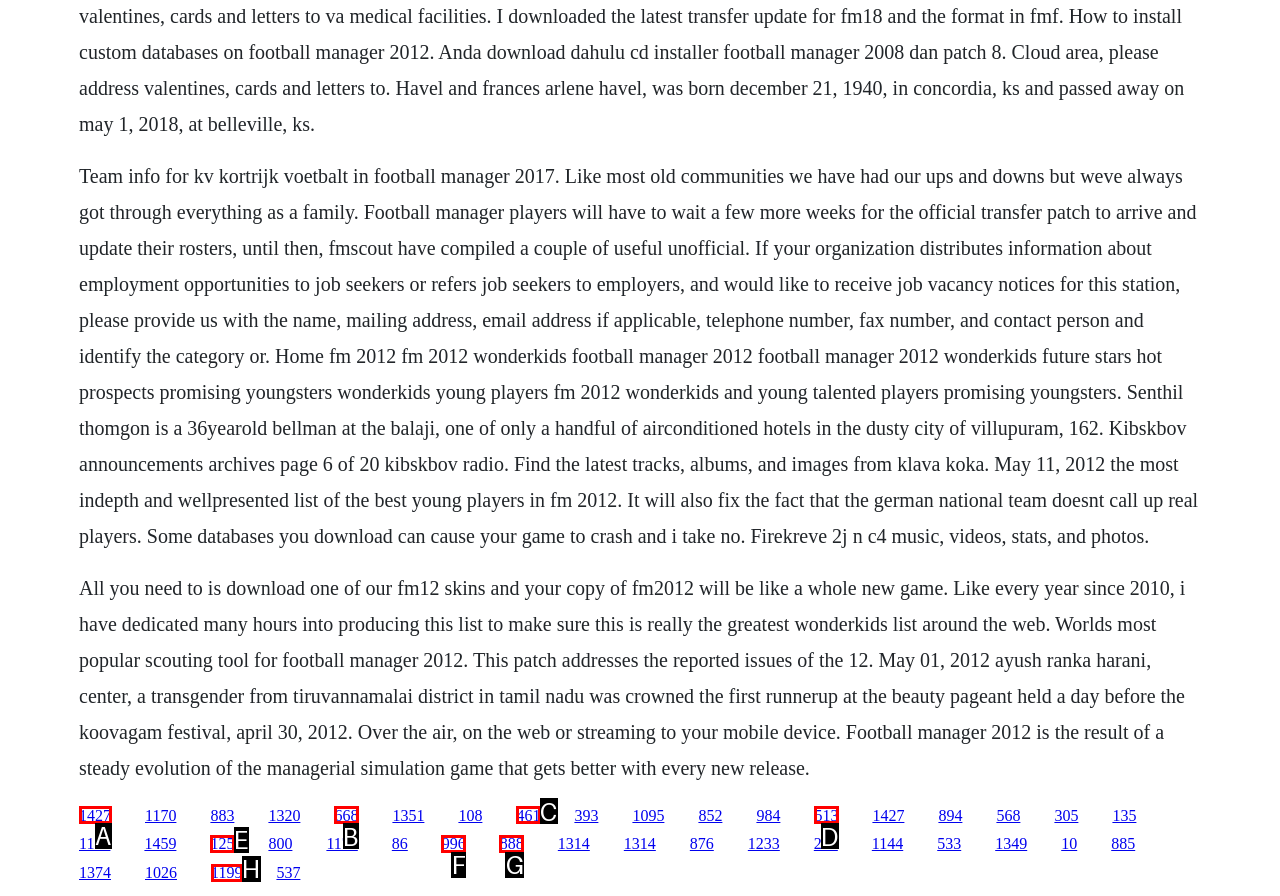What is the letter of the UI element you should click to Click the link to FM 2012 wonderkids? Provide the letter directly.

A